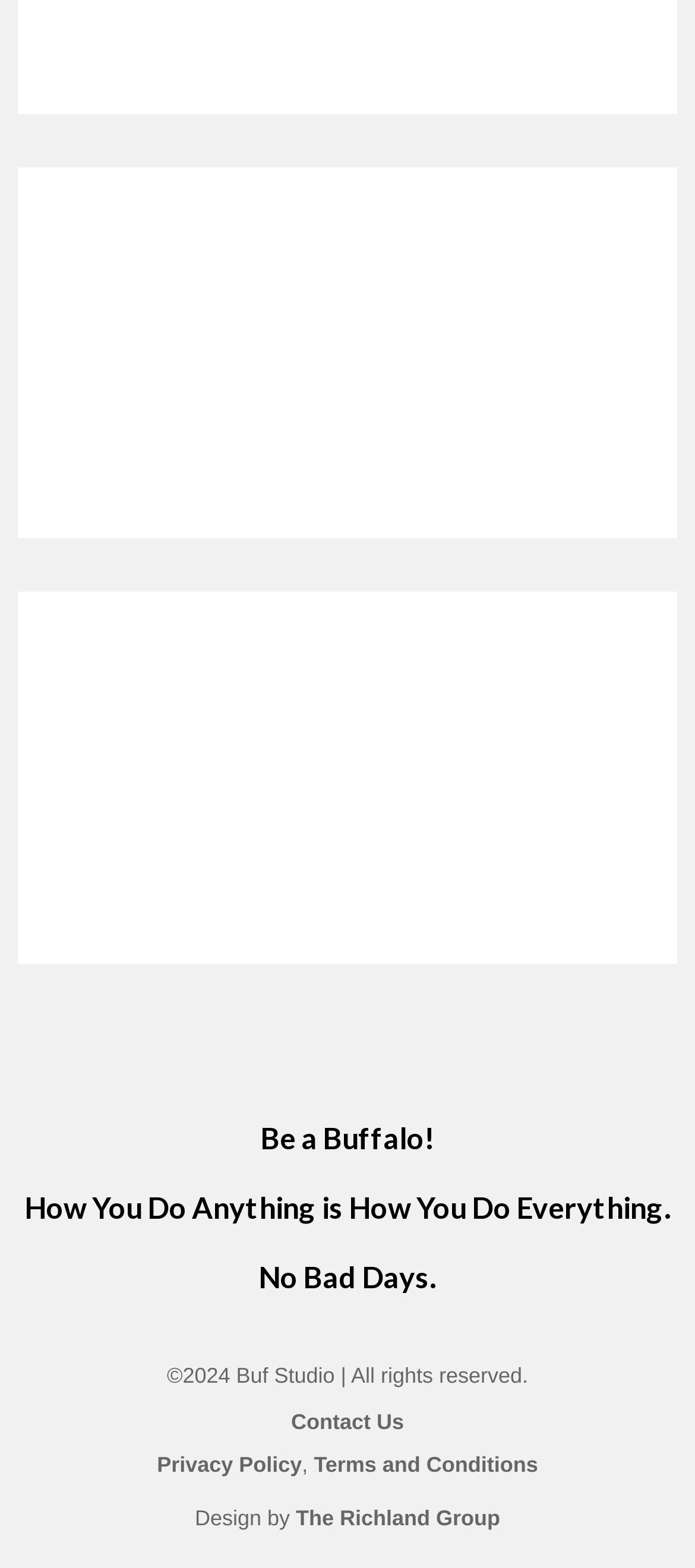Please respond to the question using a single word or phrase:
How many headings are on the webpage?

3